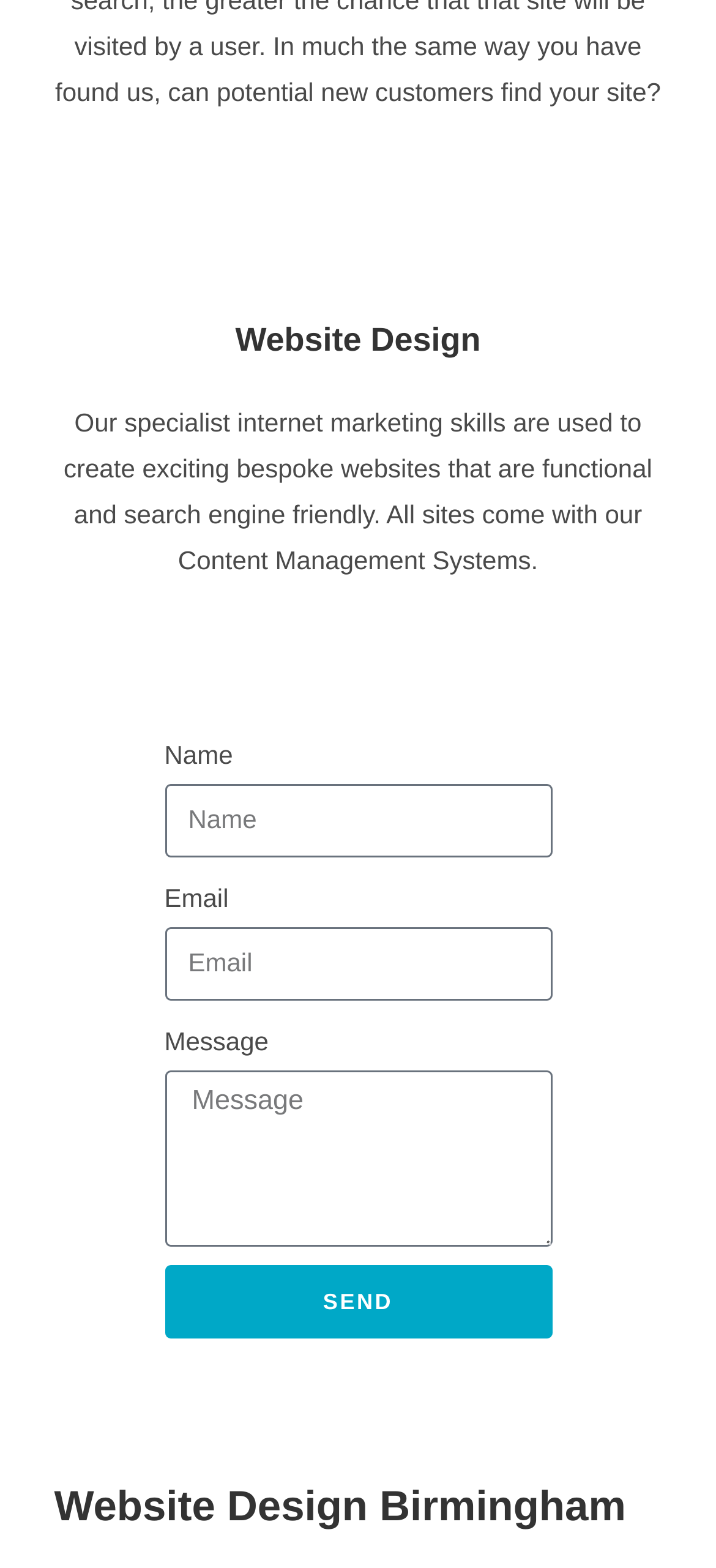How many input fields are there in the contact form?
Please provide a single word or phrase answer based on the image.

3